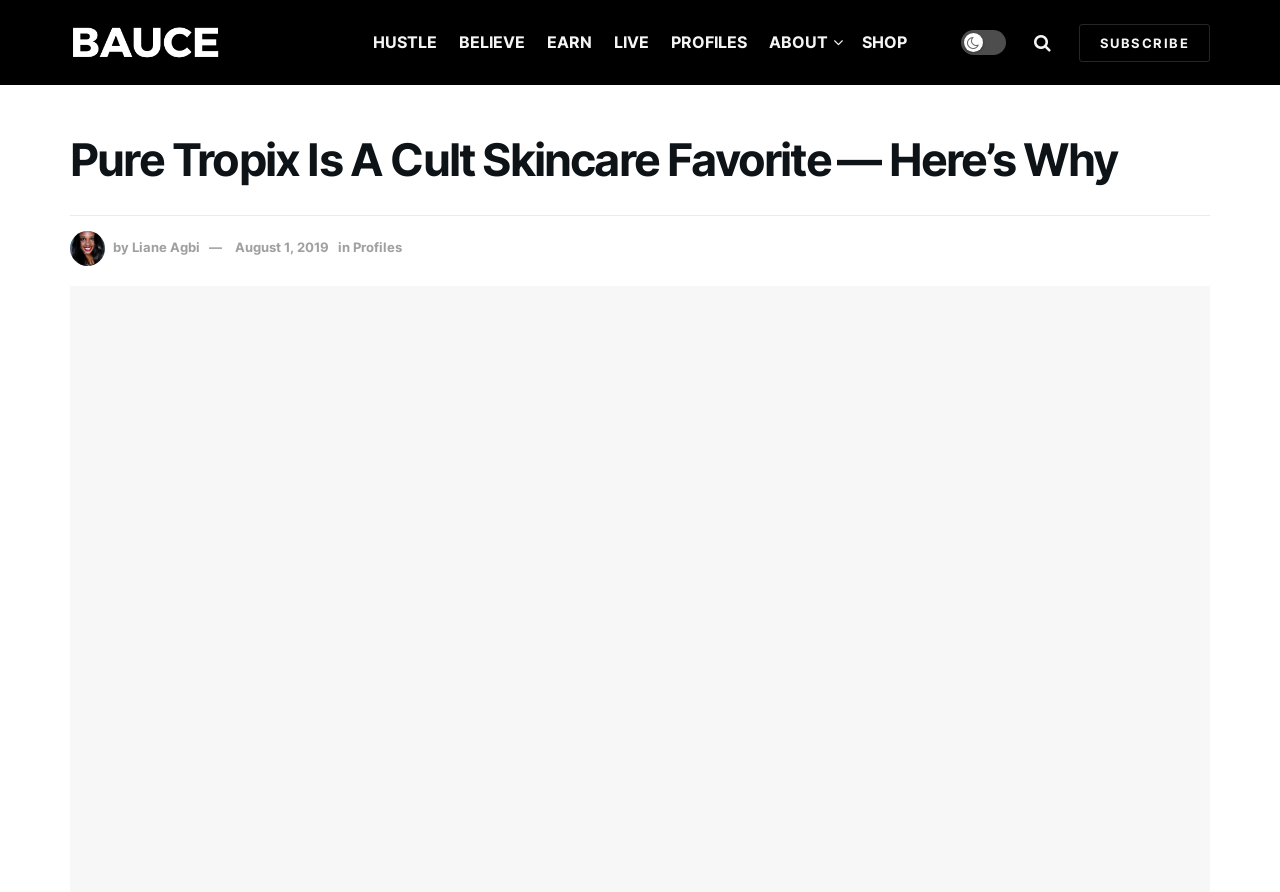What is the category of the article?
Look at the screenshot and give a one-word or phrase answer.

Profiles